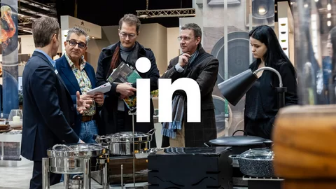What does the 'in' text overlay symbolize?
Please answer the question with a detailed and comprehensive explanation.

The prominent 'in' text overlay in the foreground of the image suggests a networking theme or connection to a digital platform, emphasizing the importance of collaboration and professional engagement in the design and trade landscape.